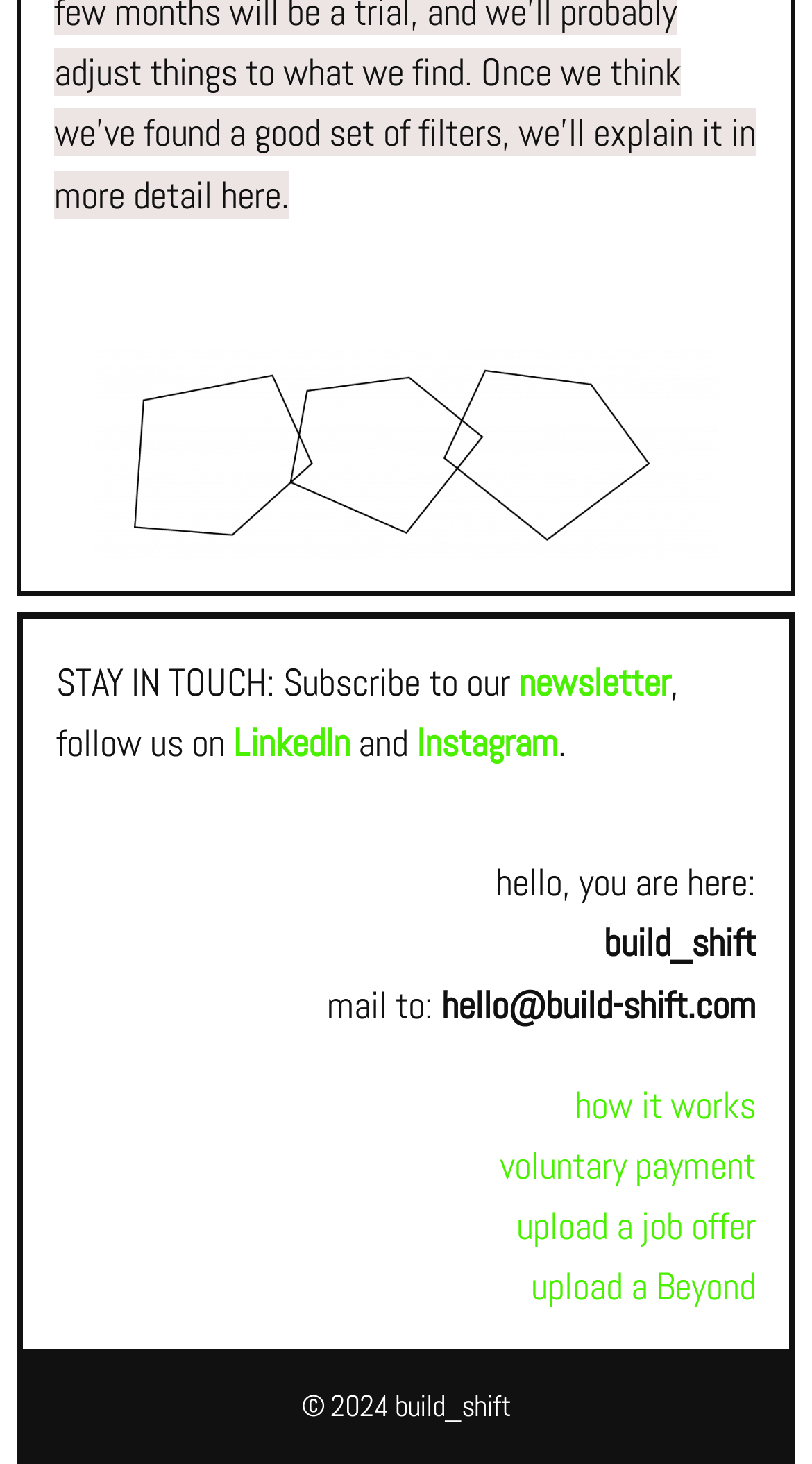Answer the question briefly using a single word or phrase: 
What is the company name?

build_shift